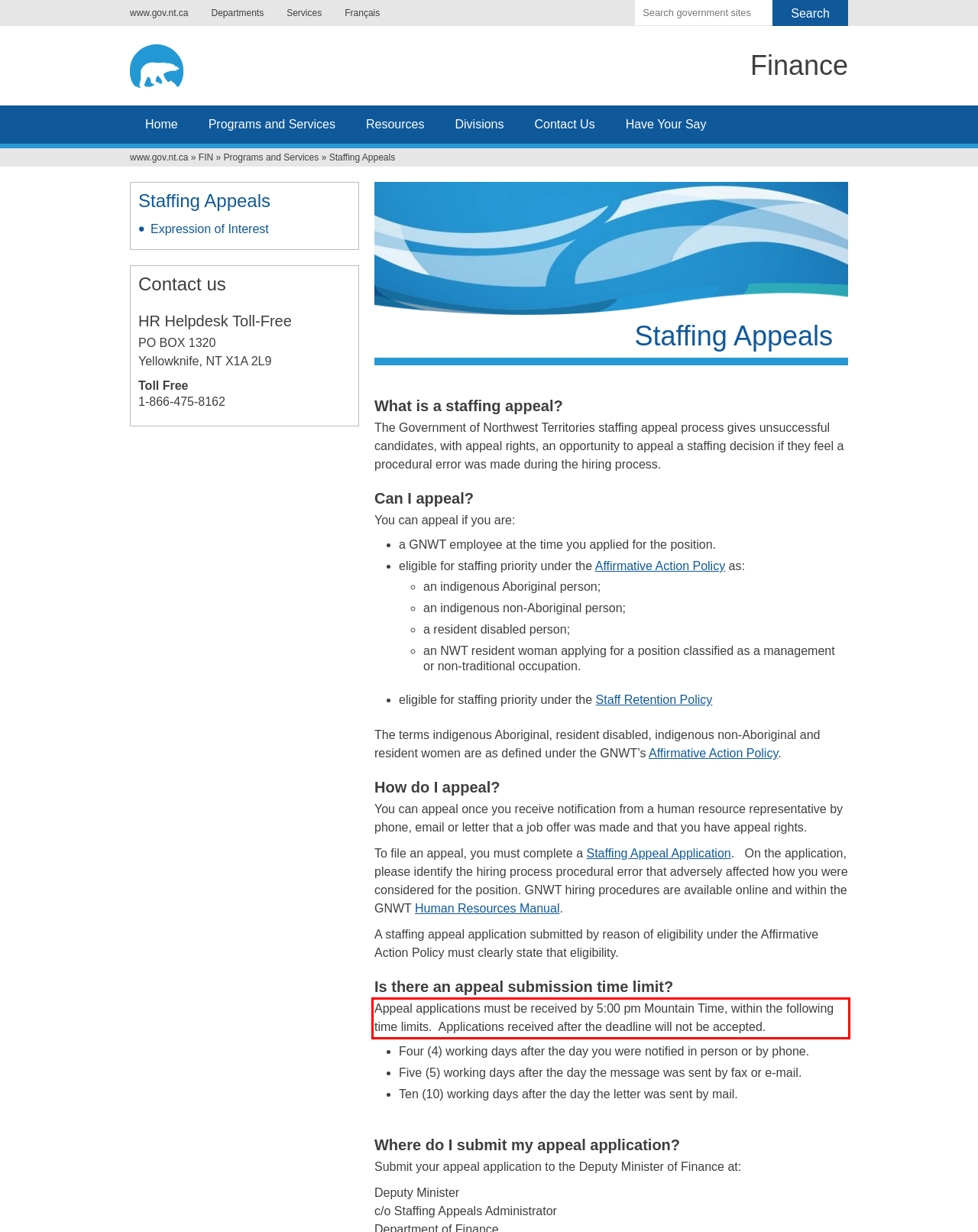You have a screenshot of a webpage with a red bounding box. Use OCR to generate the text contained within this red rectangle.

Appeal applications must be received by 5:00 pm Mountain Time, within the following time limits. Applications received after the deadline will not be accepted.